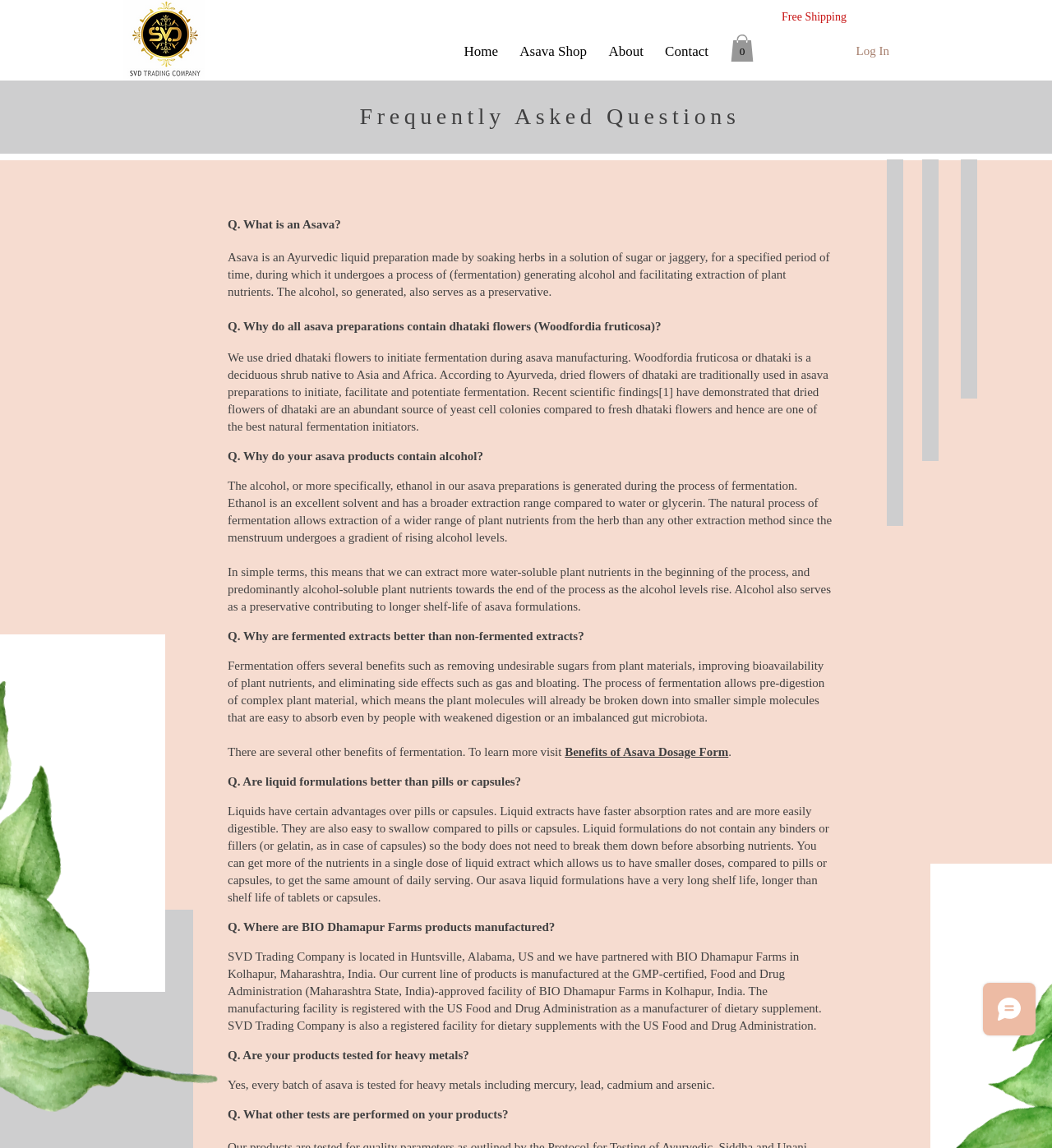What is the advantage of liquid formulations over pills or capsules?
Using the image provided, answer with just one word or phrase.

Faster absorption rates